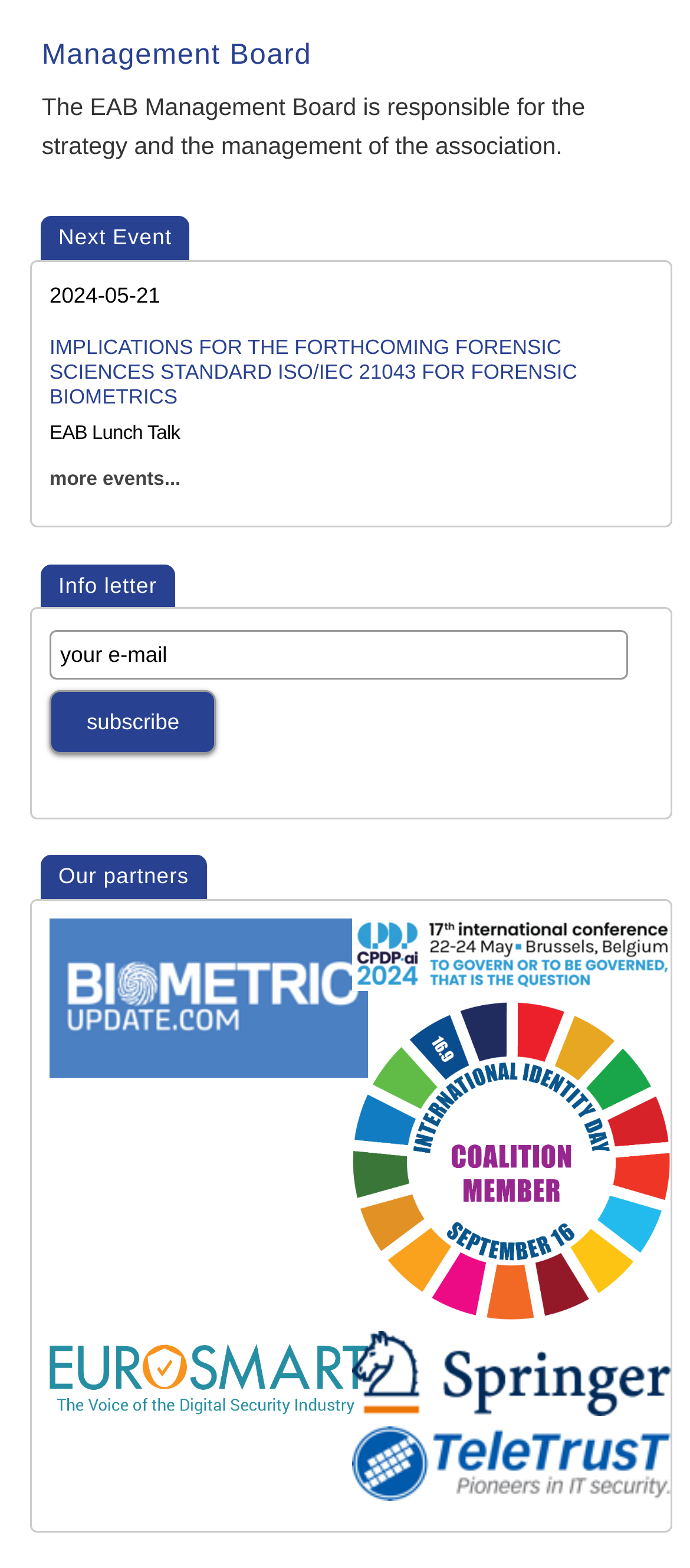What is the topic of the next event?
Refer to the image and give a detailed response to the question.

I found the topic of the next event by looking at the 'Next Event' section, which contains a link with the text 'IMPLICATIONS FOR THE FORTHCOMING FORENSIC SCIENCES STANDARD ISO/IEC 21043 FOR FORENSIC BIOMETRICS'.